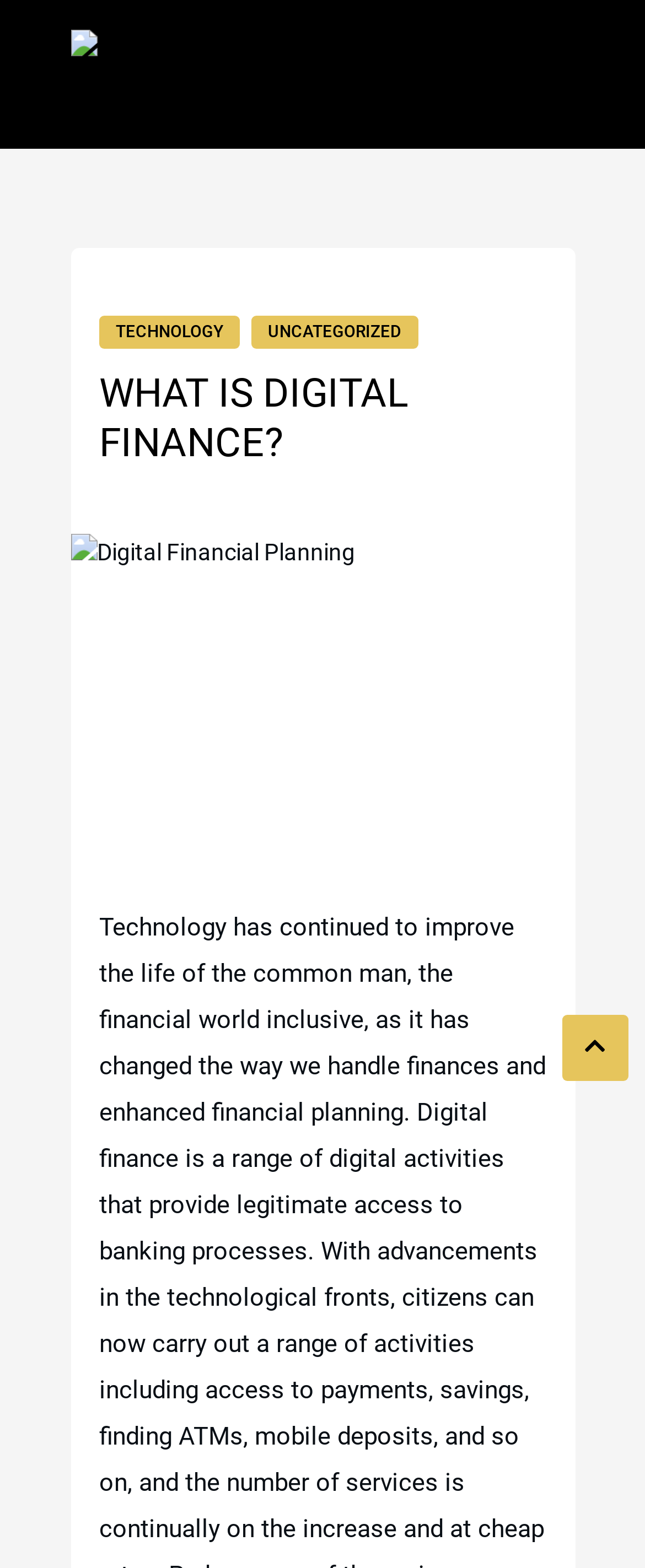Using details from the image, please answer the following question comprehensively:
What is the topic of the main image?

I looked at the image description and found that the main image is about 'Digital Financial Planning'. This image is likely related to the topic of digital finance.